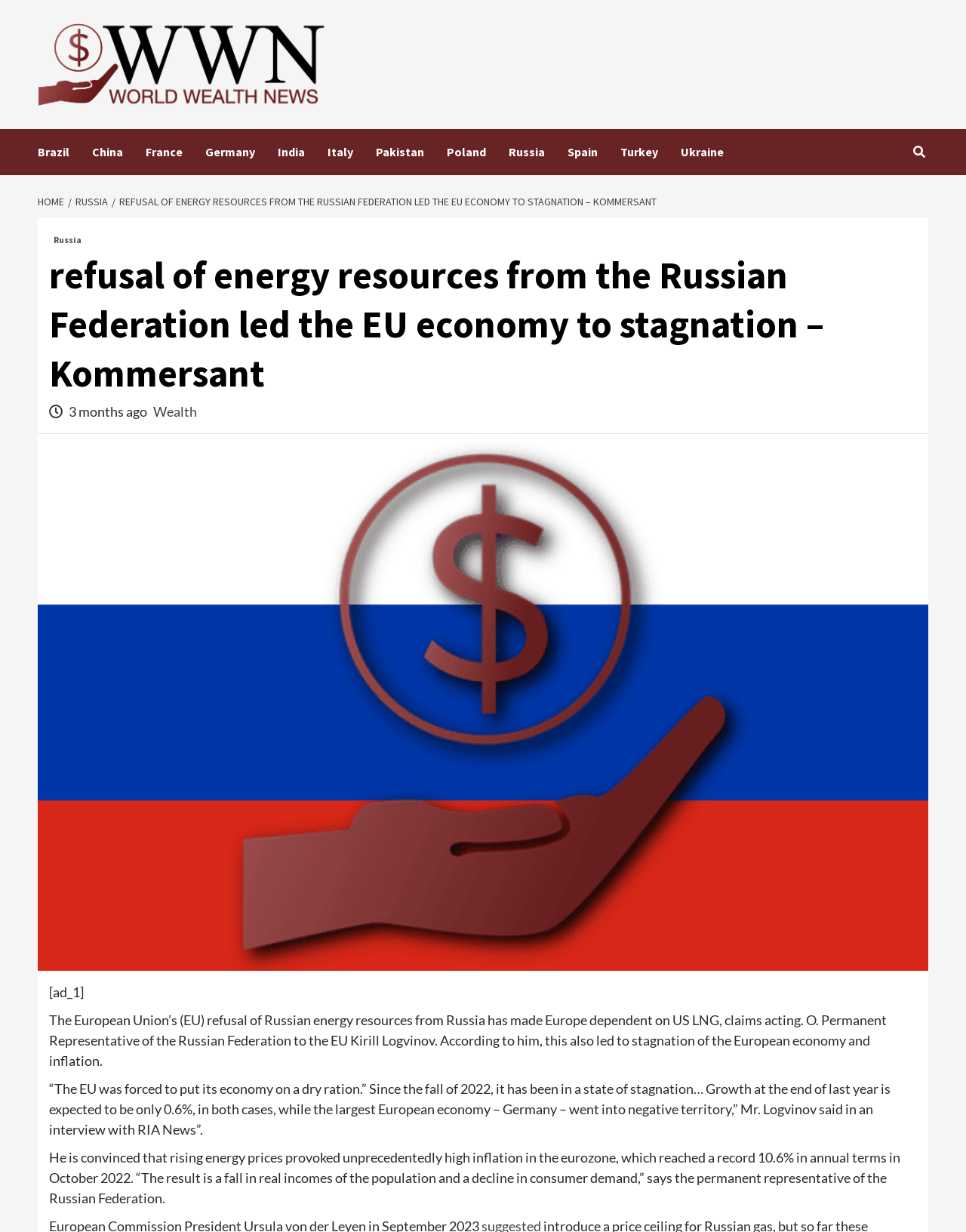Determine the bounding box coordinates for the element that should be clicked to follow this instruction: "Visit the Russia page". The coordinates should be given as four float numbers between 0 and 1, in the format [left, top, right, bottom].

[0.527, 0.105, 0.588, 0.142]